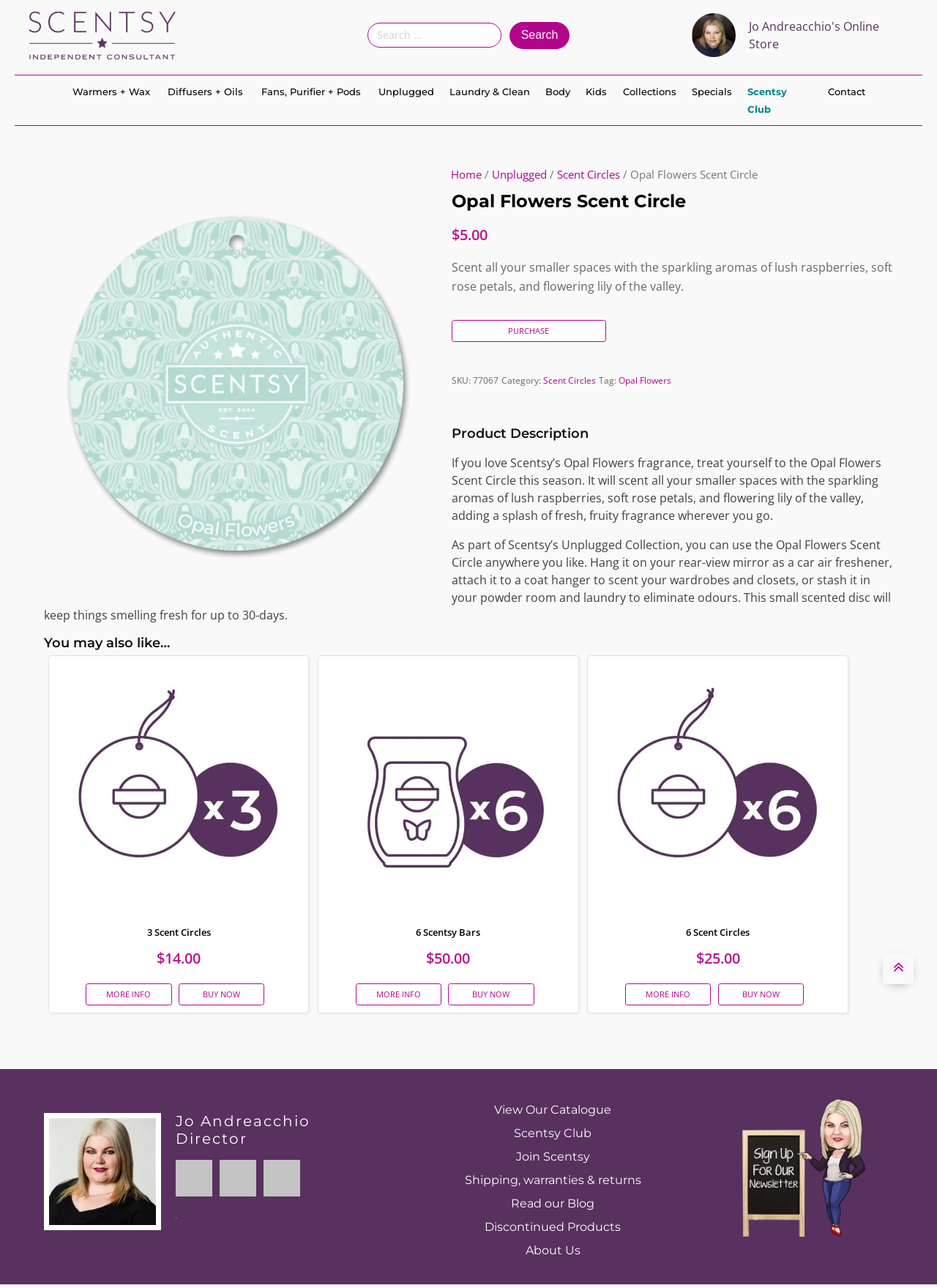How much does the Opal Flowers Scent Circle cost?
Using the information from the image, provide a comprehensive answer to the question.

I found the answer by looking at the static text element with the text '$5.00' which is located near the top of the webpage, indicating the price of the product.